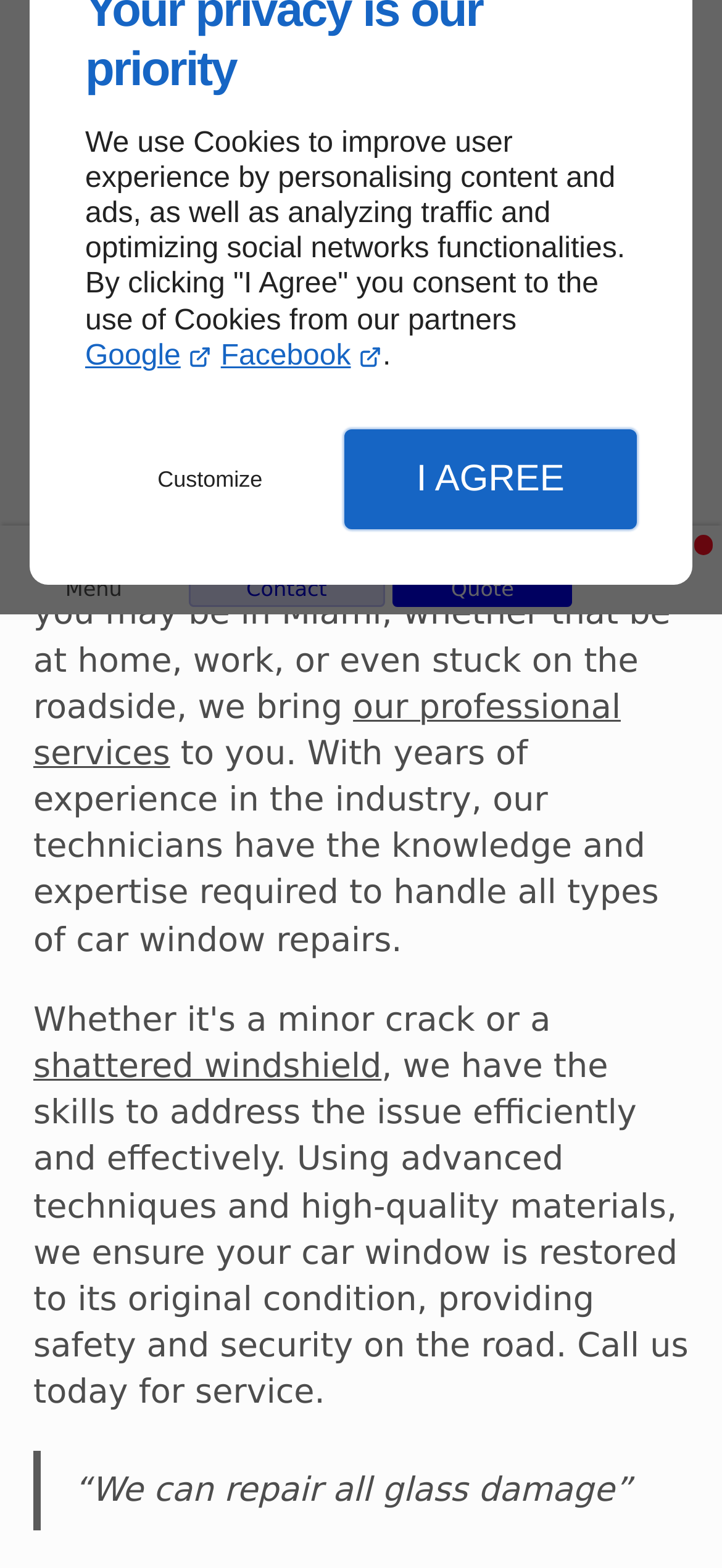Determine the bounding box for the HTML element described here: "Request A Quote Quote". The coordinates should be given as [left, top, right, bottom] with each number being a float between 0 and 1.

[0.545, 0.34, 0.792, 0.387]